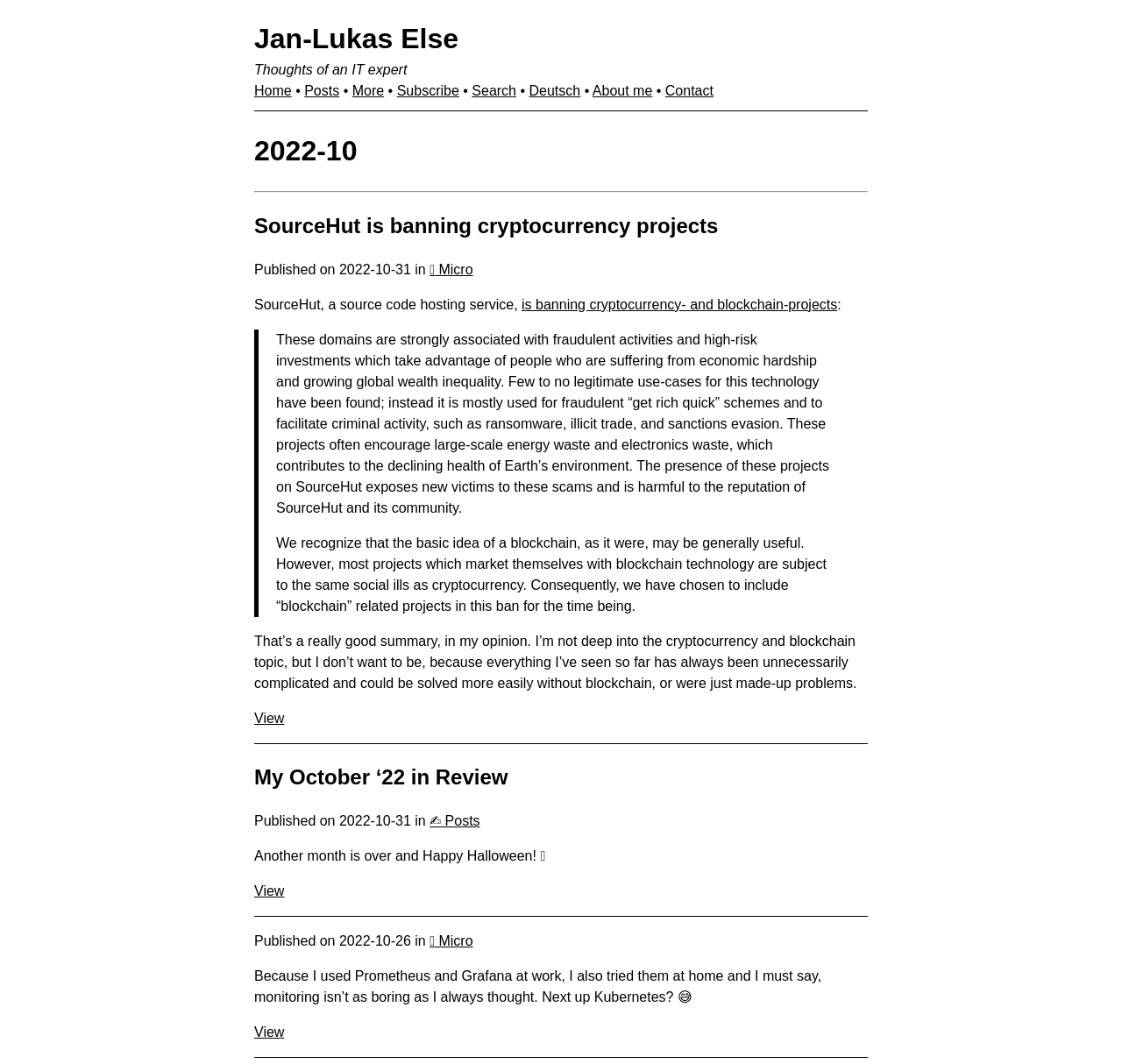Create a detailed summary of all the visual and textual information on the webpage.

This webpage appears to be a personal blog or website of an IT expert named Jan-Lukas Else. At the top, there is a heading with the name "Jan-Lukas Else" and a subtitle "Thoughts of an IT expert". Below this, there is a navigation menu with links to "Home", "Posts", "More", "Subscribe", "Search", "Deutsch", "About me", and "Contact".

The main content of the webpage is divided into three sections, each representing a separate article or post. The first article has a heading "SourceHut is banning cryptocurrency projects" and discusses the topic of SourceHut banning cryptocurrency and blockchain projects due to their association with fraudulent activities and environmental harm. The article includes a blockquote with a detailed explanation of the reasons behind the ban.

The second article has a heading "My October ‘22 in Review" and appears to be a personal review of the month of October 2022. The article includes a brief introduction and a link to view more.

The third article is a short post about the author's experience with Prometheus and Grafana, monitoring tools used at work, and how they have changed the author's perception of monitoring. The post includes a link to view more.

Throughout the webpage, there are links to view more articles, as well as links to other sections of the website, such as the home page, posts, and about me page. The webpage has a clean and organized layout, making it easy to navigate and read.